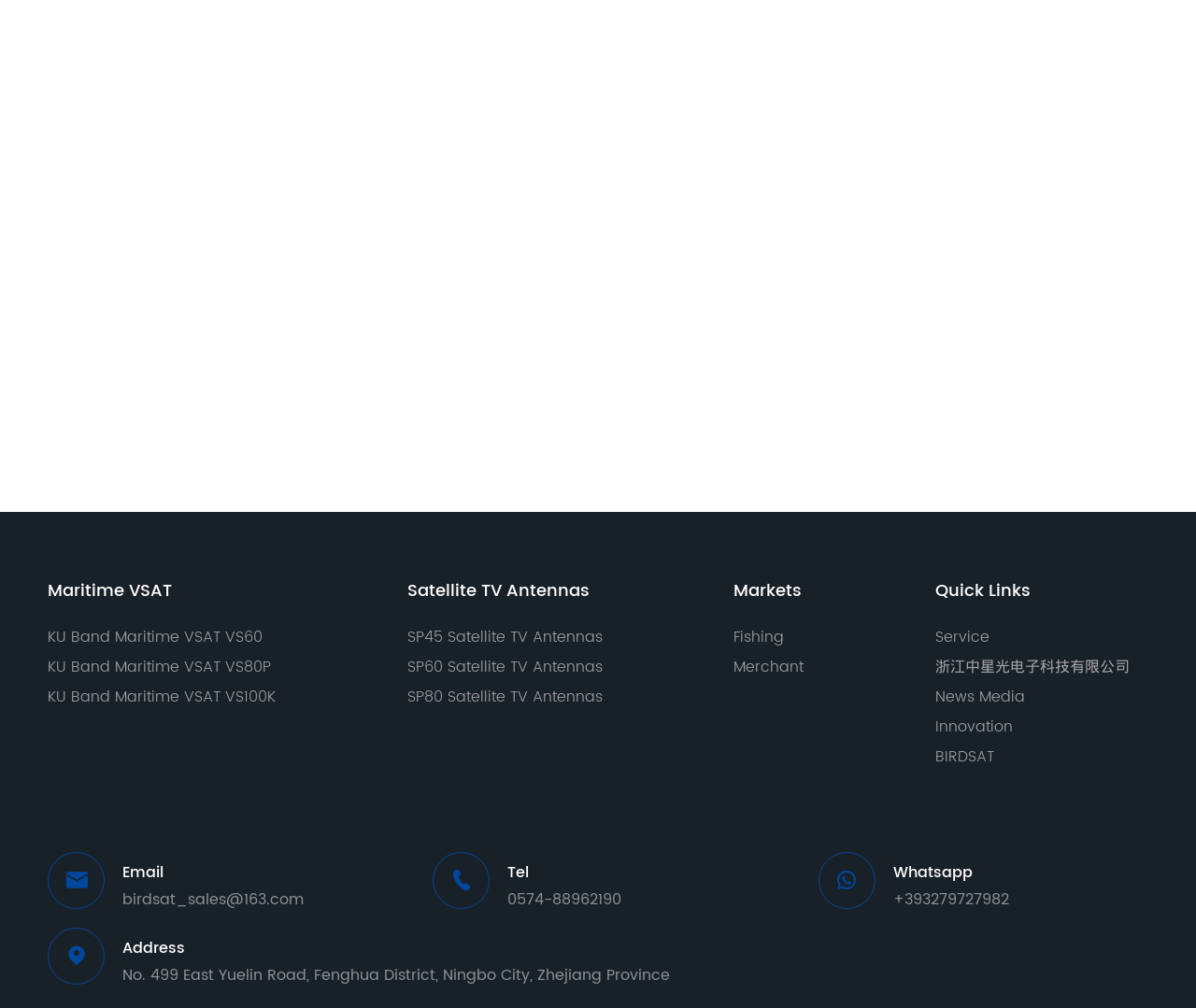Based on the image, provide a detailed response to the question:
What is the contact email address mentioned on the webpage?

I found the contact email address by looking at the section that contains contact information, where I saw a link with the text 'birdsat_sales@163.com'. This text is likely to be the contact email address as it is a valid email address format and it is placed in a section that seems to be related to contact information.